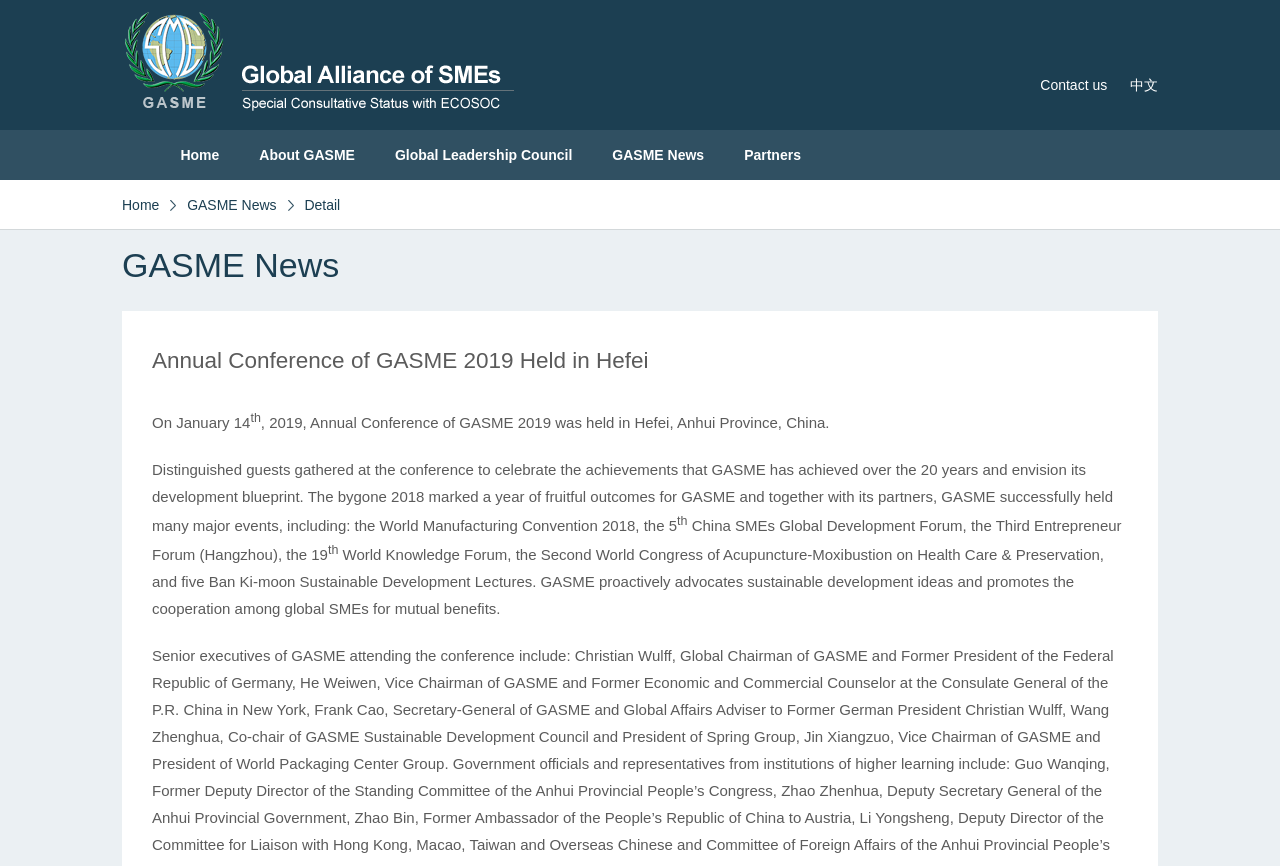Review the image closely and give a comprehensive answer to the question: What is the purpose of the conference?

I inferred the purpose of the conference by reading the text content, which mentions that distinguished guests gathered to celebrate GASME's achievements over the past 20 years and envision its development blueprint.